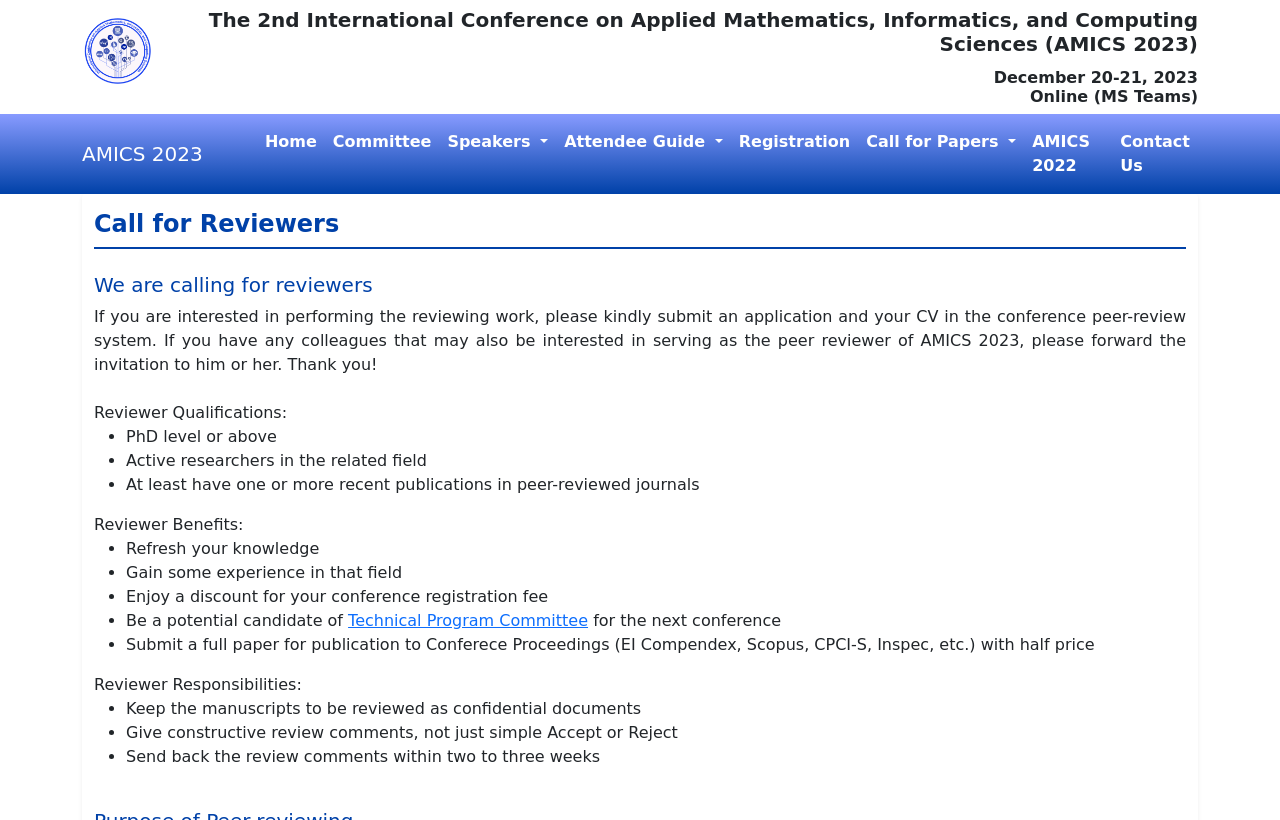Give a short answer using one word or phrase for the question:
How long does a reviewer have to send back the review comments?

Two to three weeks